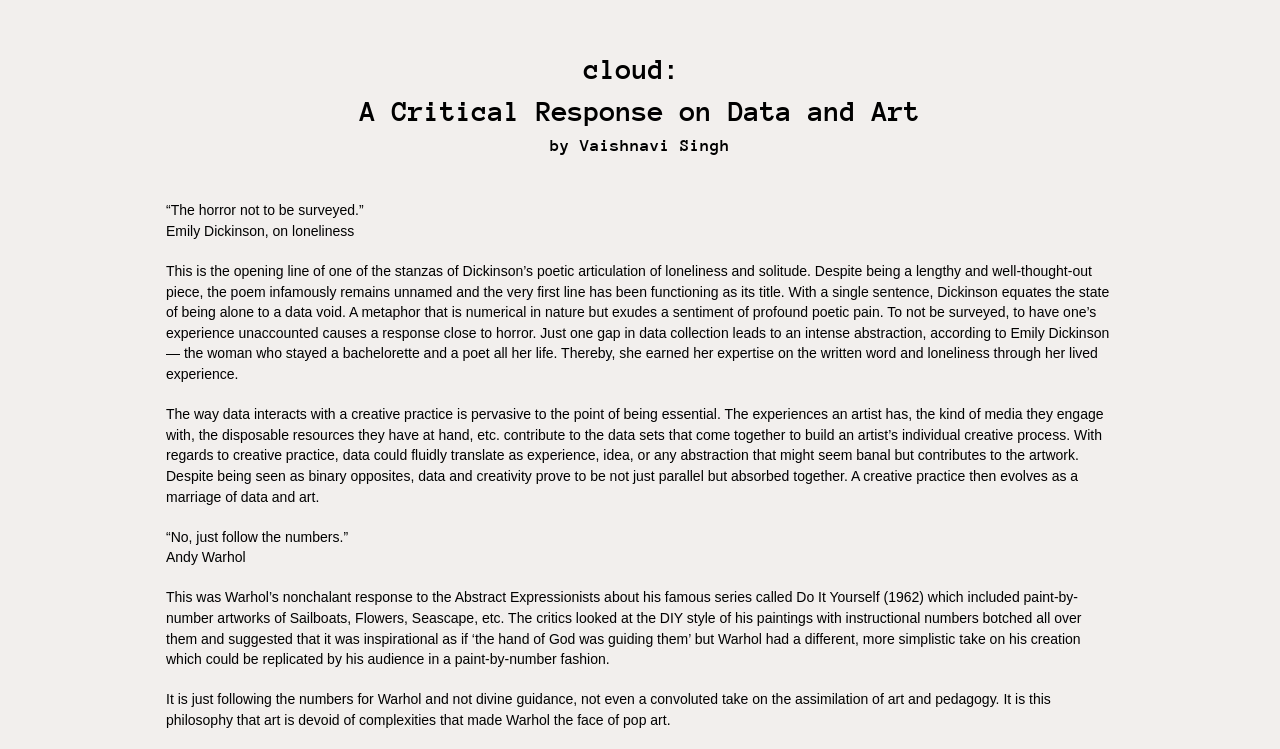Answer this question using a single word or a brief phrase:
What is the topic of the essay?

Data and Art